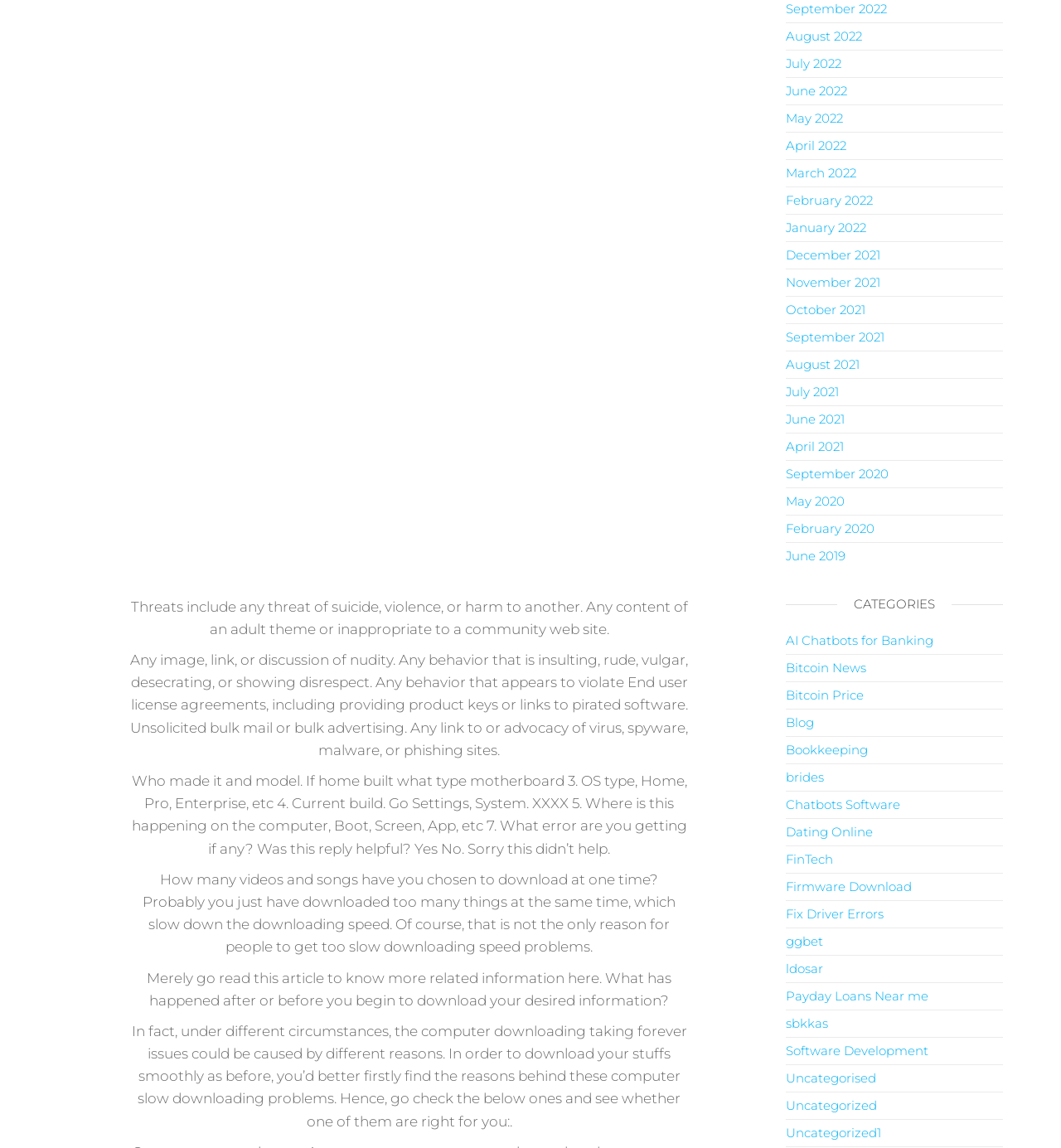Pinpoint the bounding box coordinates of the clickable element needed to complete the instruction: "View AI Chatbots for Banking". The coordinates should be provided as four float numbers between 0 and 1: [left, top, right, bottom].

[0.74, 0.551, 0.879, 0.565]